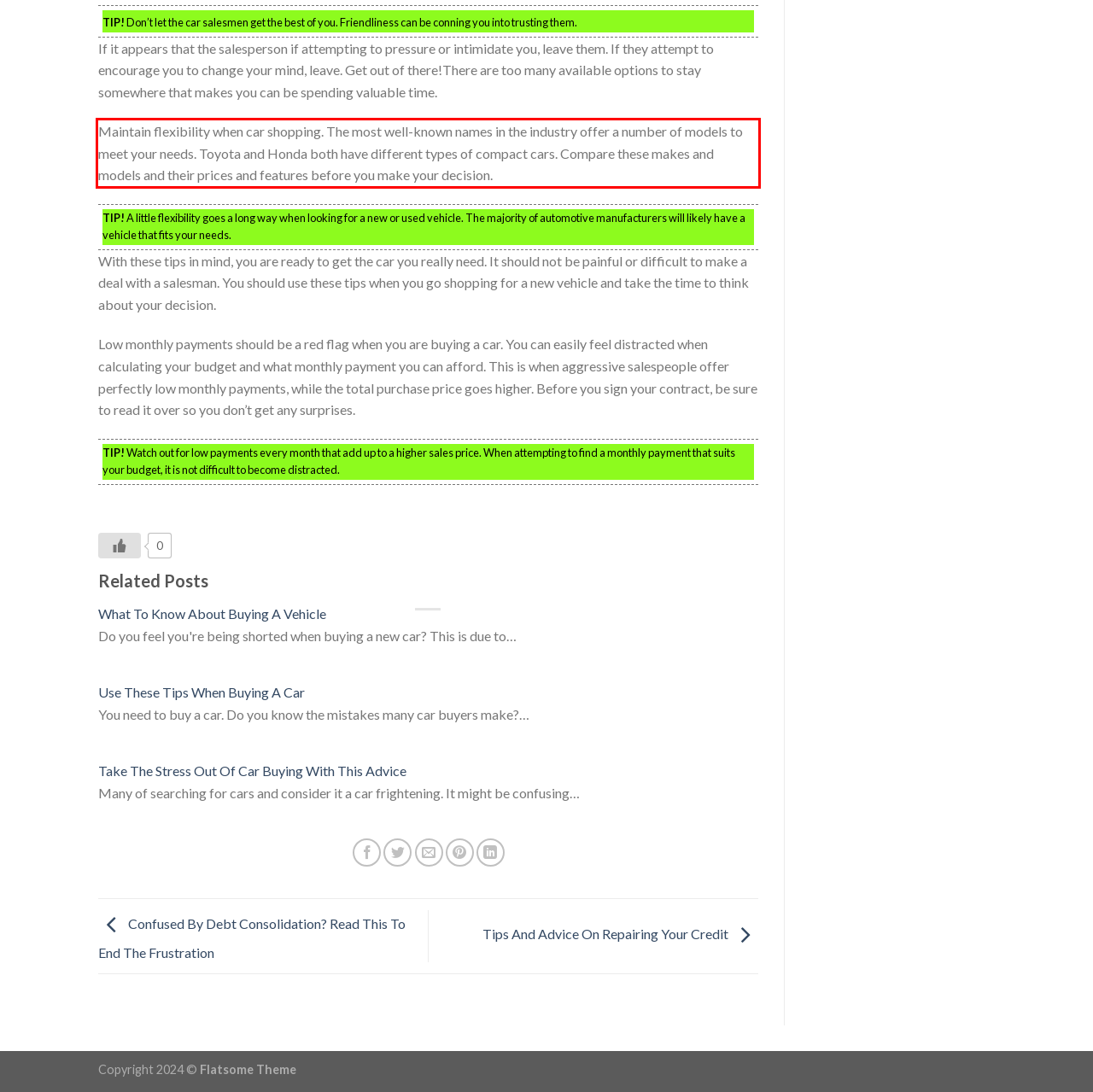You are provided with a screenshot of a webpage featuring a red rectangle bounding box. Extract the text content within this red bounding box using OCR.

Maintain flexibility when car shopping. The most well-known names in the industry offer a number of models to meet your needs. Toyota and Honda both have different types of compact cars. Compare these makes and models and their prices and features before you make your decision.